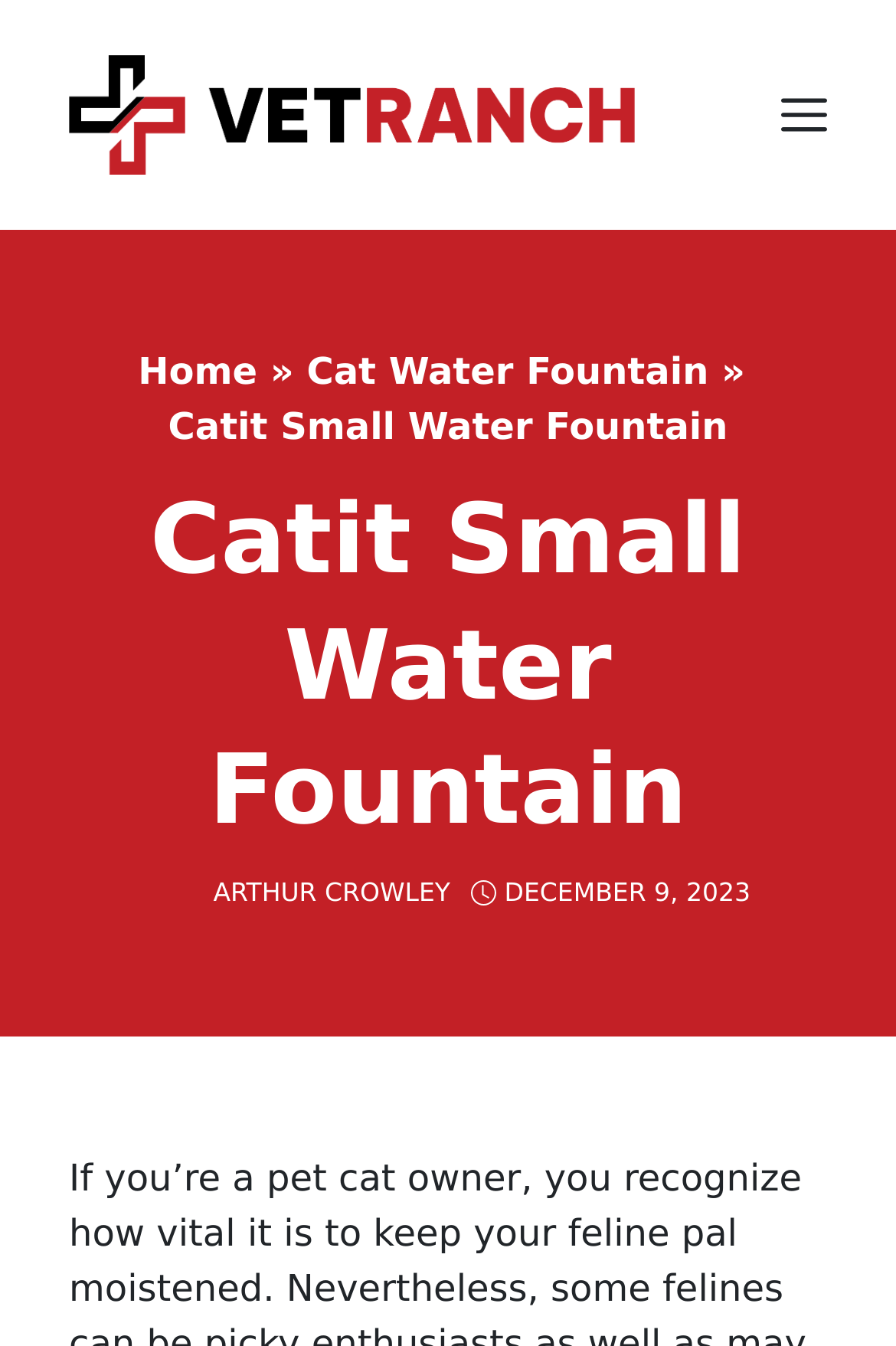When was the article published?
Based on the image, answer the question with as much detail as possible.

I found the answer by looking at the StaticText element with the text 'DECEMBER 9, 2023' which is a child of the time element.